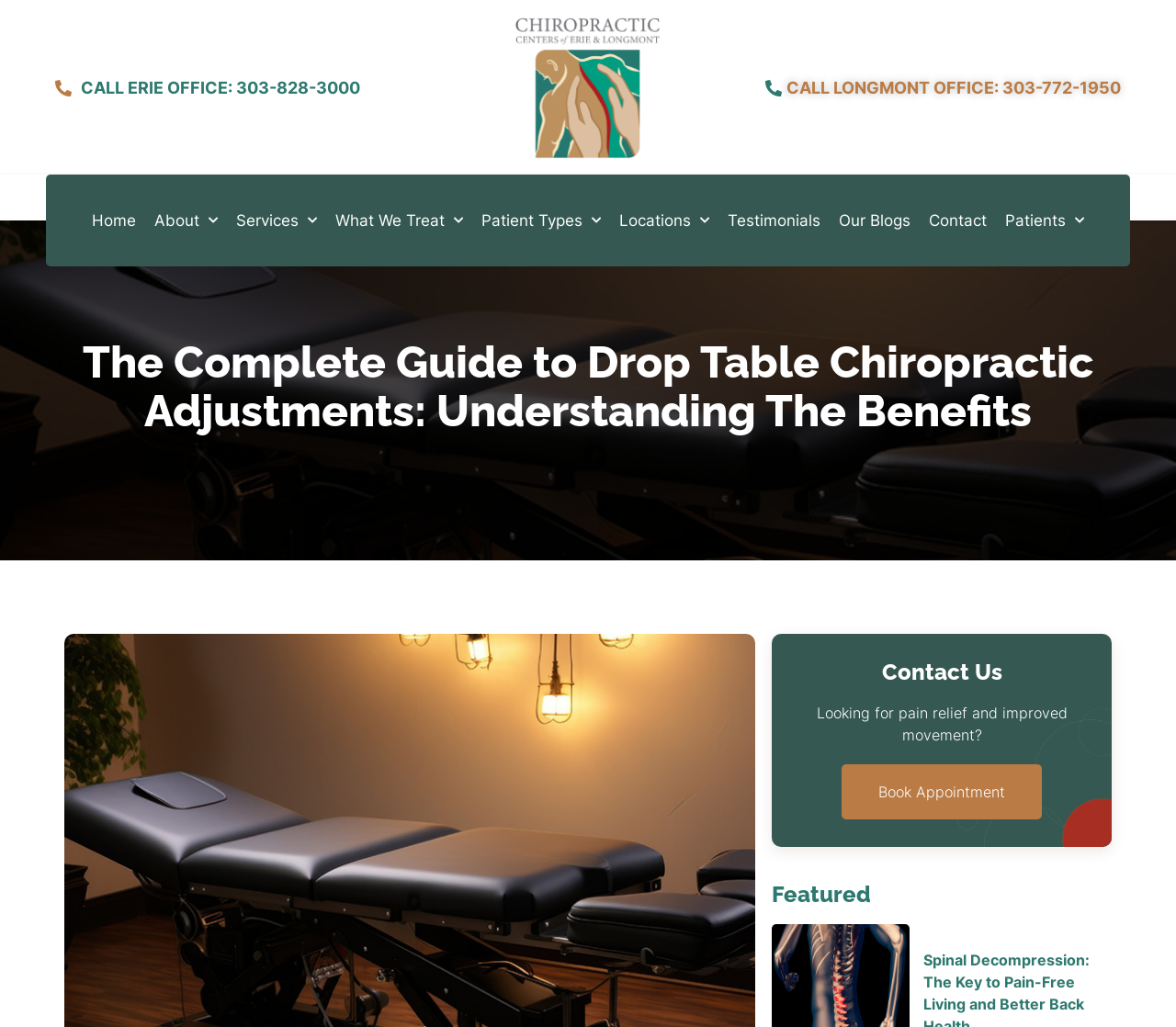Give a detailed explanation of the elements present on the webpage.

The webpage is about the benefits of drop table chiropractic adjustments at a leading chiropractic center in Erie and Longmont, CO. At the top, there are three phone numbers to call the Erie and Longmont offices, aligned horizontally across the page. Below these phone numbers, there is a navigation menu with nine links: Home, About, Services, What We Treat, Patient Types, Locations, Testimonials, Our Blogs, and Contact. Each of these links has a dropdown menu, indicated by an arrow icon.

The main content of the page starts with a heading that reads "The Complete Guide to Drop Table Chiropractic Adjustments: Understanding The Benefits". This heading is centered near the top of the page. Below this heading, there is a section that appears to be an introduction or overview of the guide, with a paragraph of text that asks if the reader is looking for pain relief and improved movement.

Further down the page, there is a call-to-action button that says "Book Appointment", positioned near the bottom right corner of the page. Above this button, there is a heading that reads "Contact Us", and another heading that reads "Featured", which may be a section highlighting some featured content or services.

Overall, the webpage has a clear and organized structure, with a prominent navigation menu at the top and a clear call-to-action near the bottom. The content is focused on providing information about drop table chiropractic adjustments and encouraging readers to take action by booking an appointment.